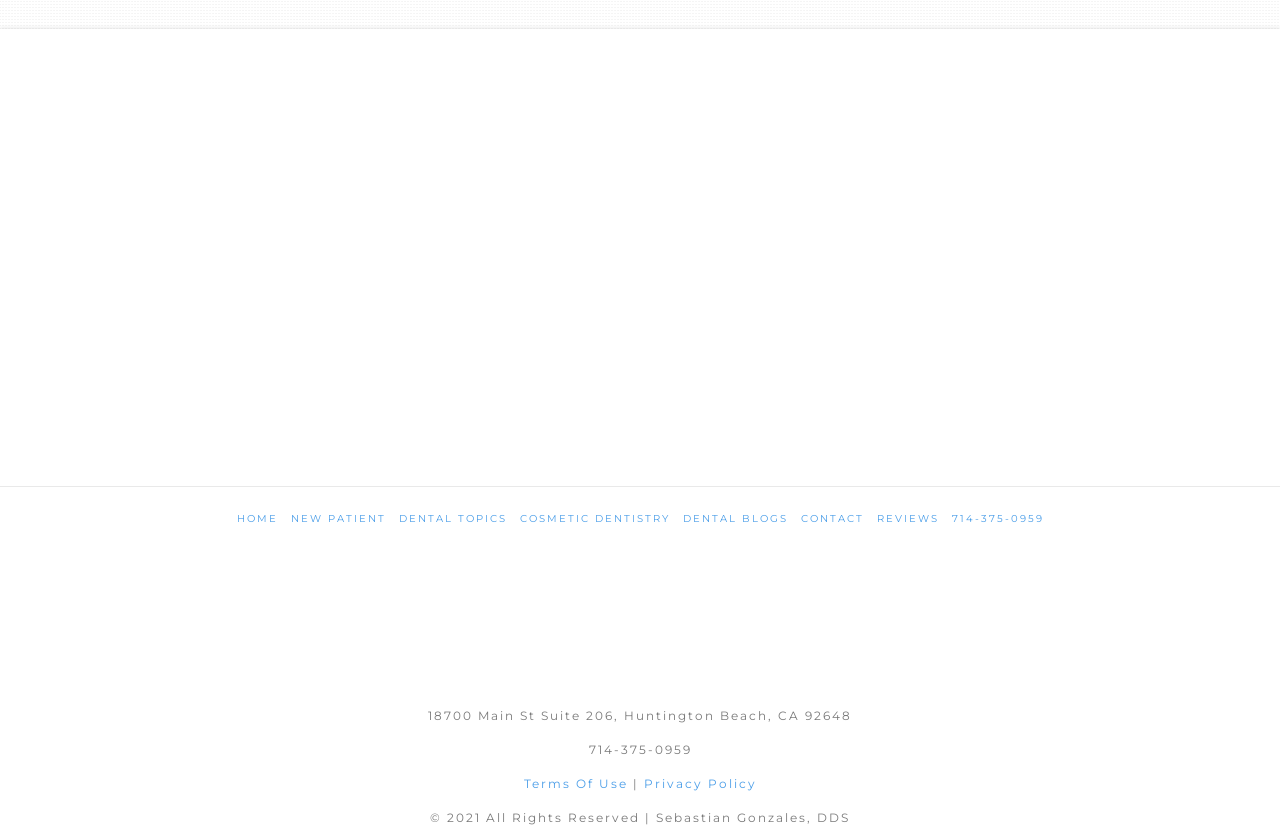Locate the bounding box coordinates of the clickable element to fulfill the following instruction: "view Terms Of Use". Provide the coordinates as four float numbers between 0 and 1 in the format [left, top, right, bottom].

[0.409, 0.929, 0.49, 0.947]